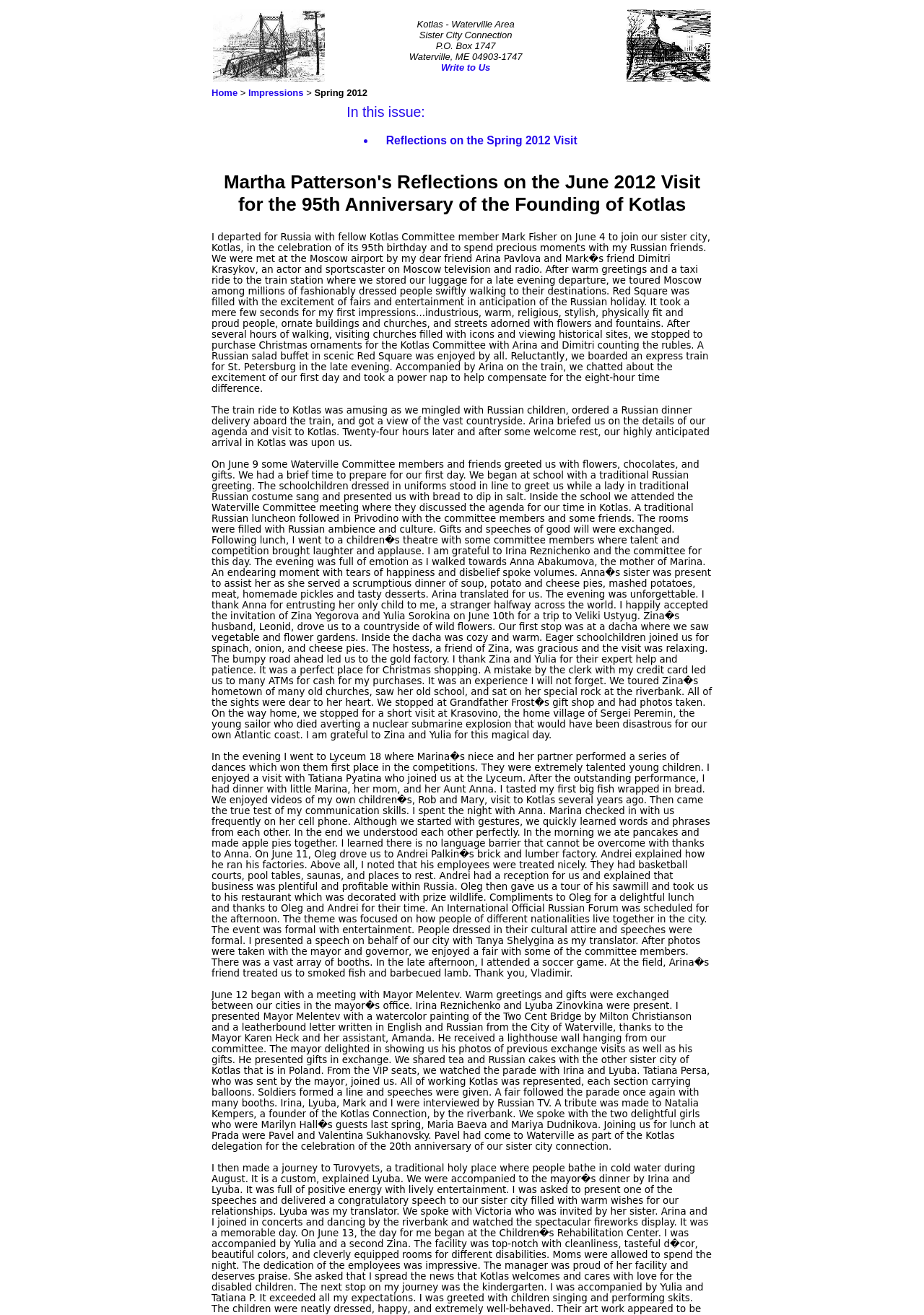Carefully examine the image and provide an in-depth answer to the question: What is the postal code of Waterville, ME?

I found a StaticText element with the text 'Waterville, ME 04903-1747' inside a LayoutTableCell. This text appears to be an address, and the postal code is 04903-1747.